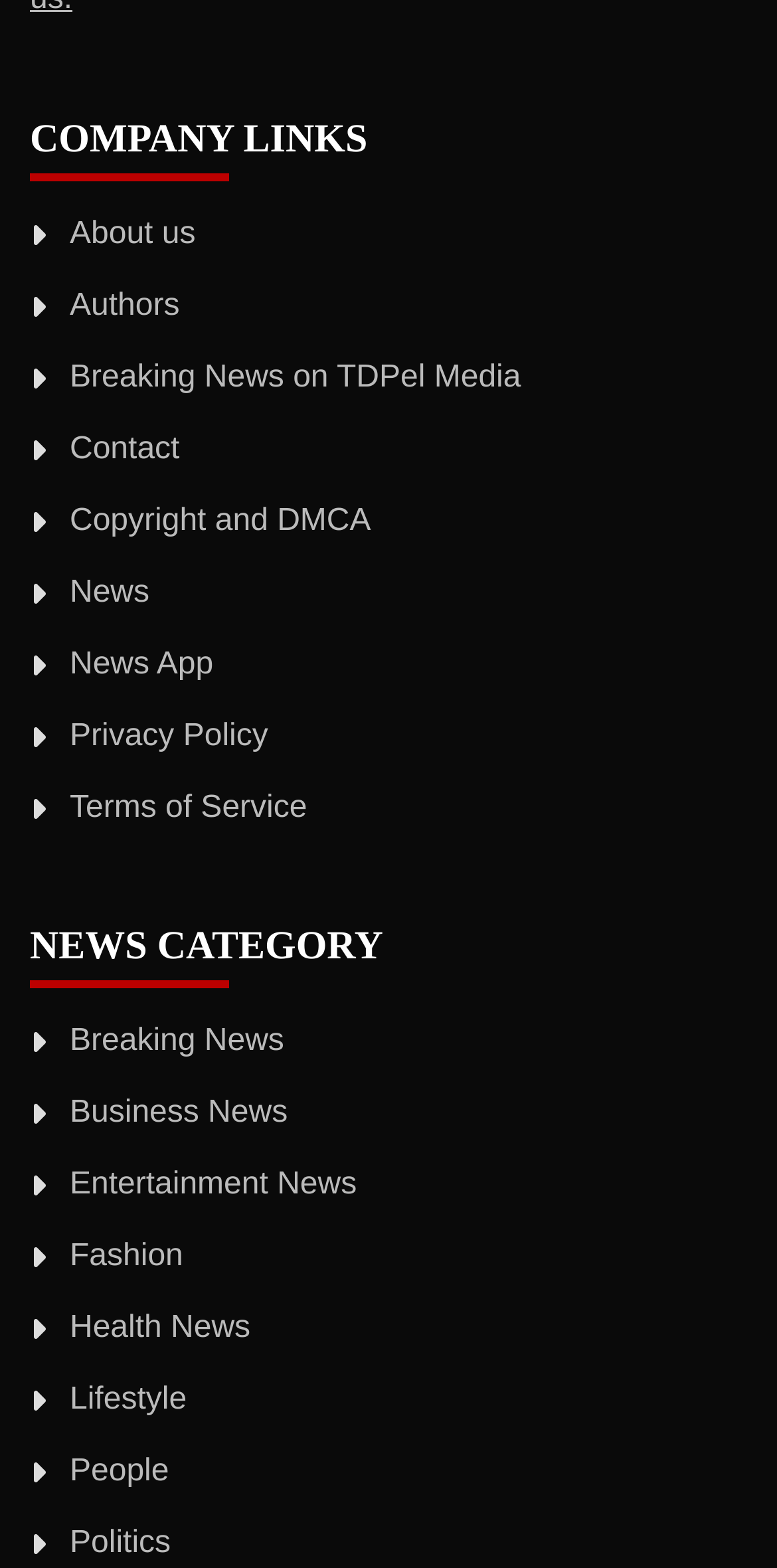Please identify the bounding box coordinates of the element I should click to complete this instruction: 'check health news'. The coordinates should be given as four float numbers between 0 and 1, like this: [left, top, right, bottom].

[0.09, 0.836, 0.322, 0.858]